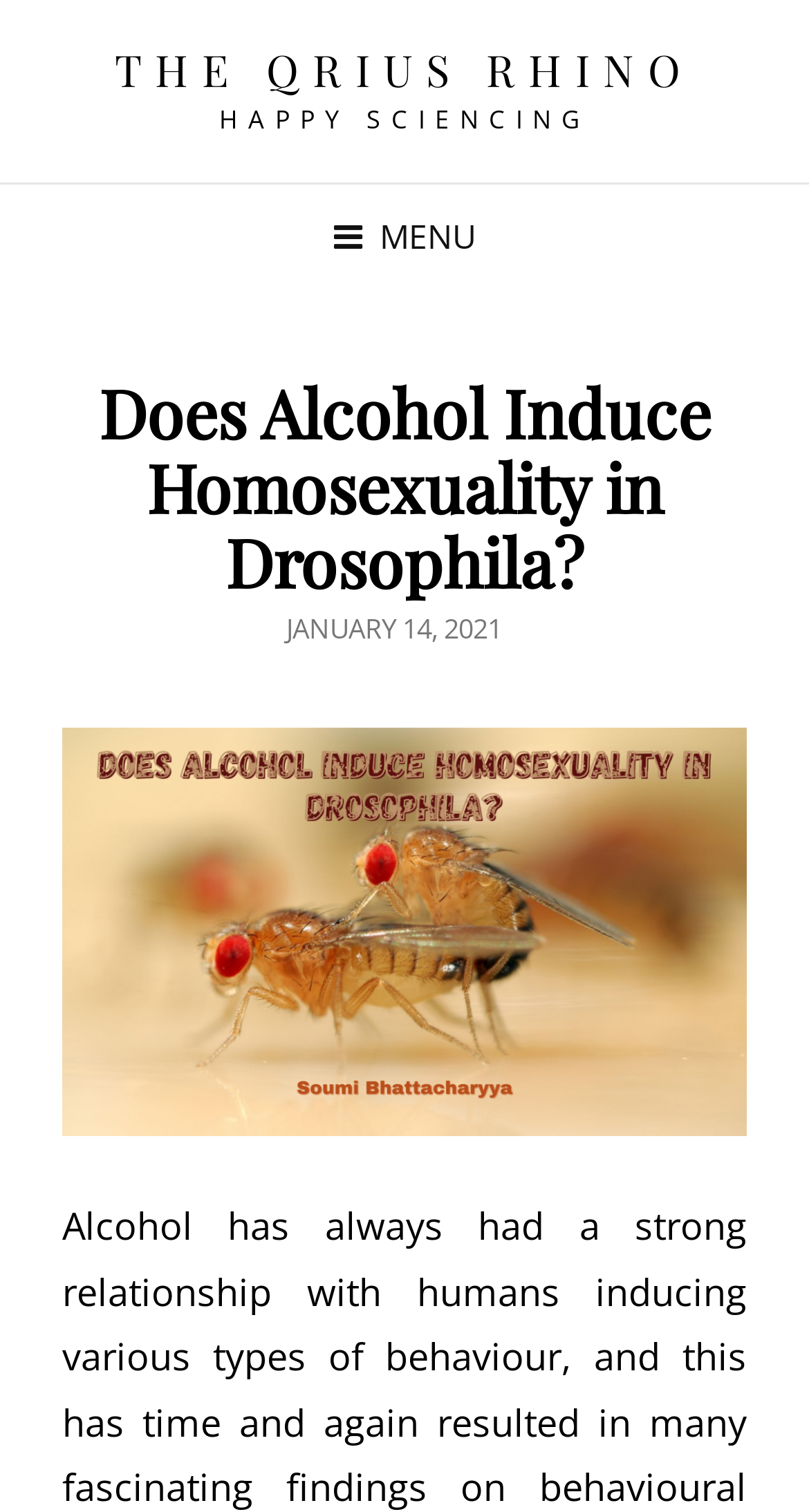What is the tagline of the website?
Could you give a comprehensive explanation in response to this question?

The tagline of the website can be found at the top of the webpage, where it says 'HAPPY SCIENCING' in a smaller font below the website's name.